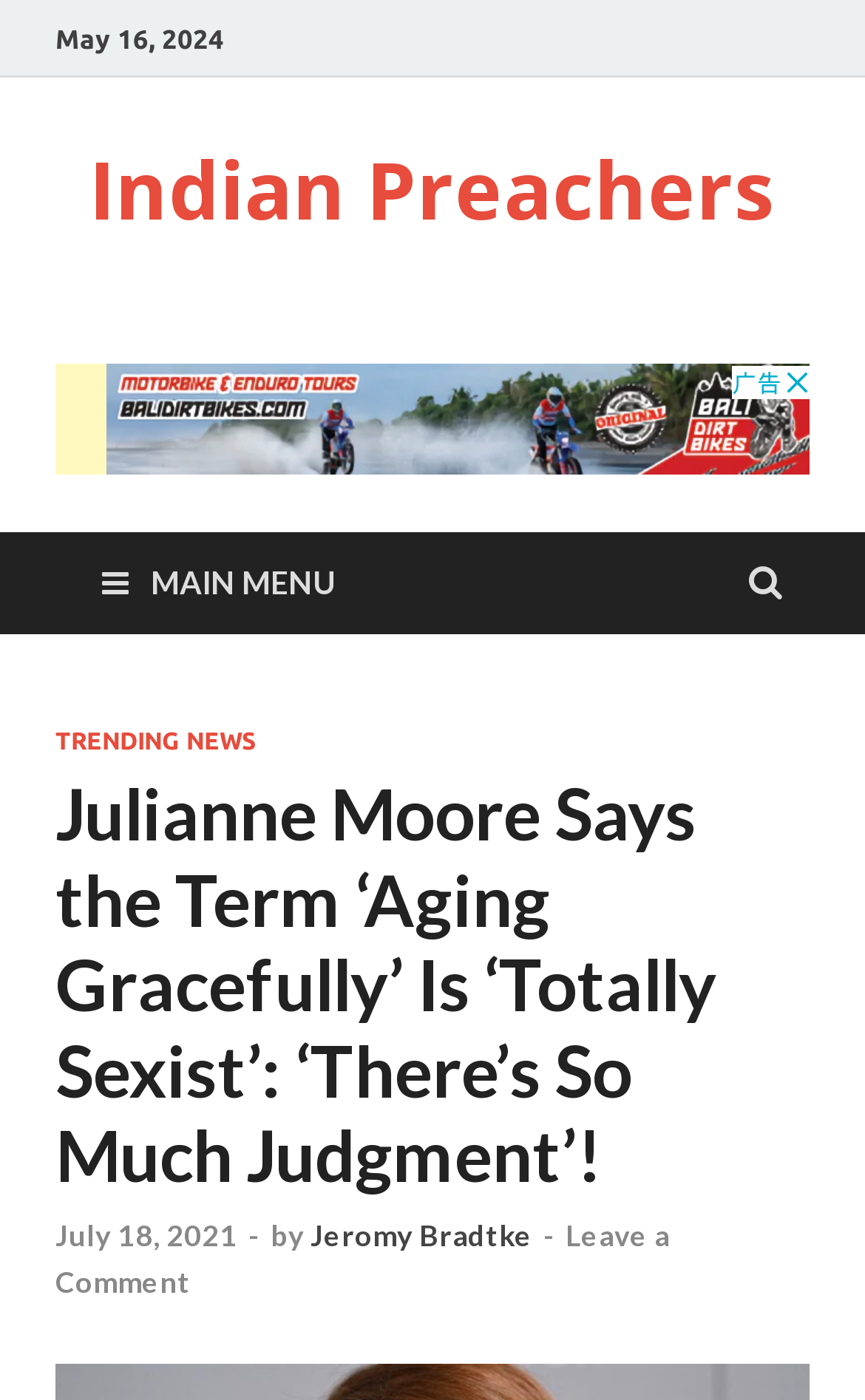Determine the bounding box coordinates of the clickable region to execute the instruction: "Read the article published on 'May 16, 2024'". The coordinates should be four float numbers between 0 and 1, denoted as [left, top, right, bottom].

[0.064, 0.017, 0.259, 0.037]